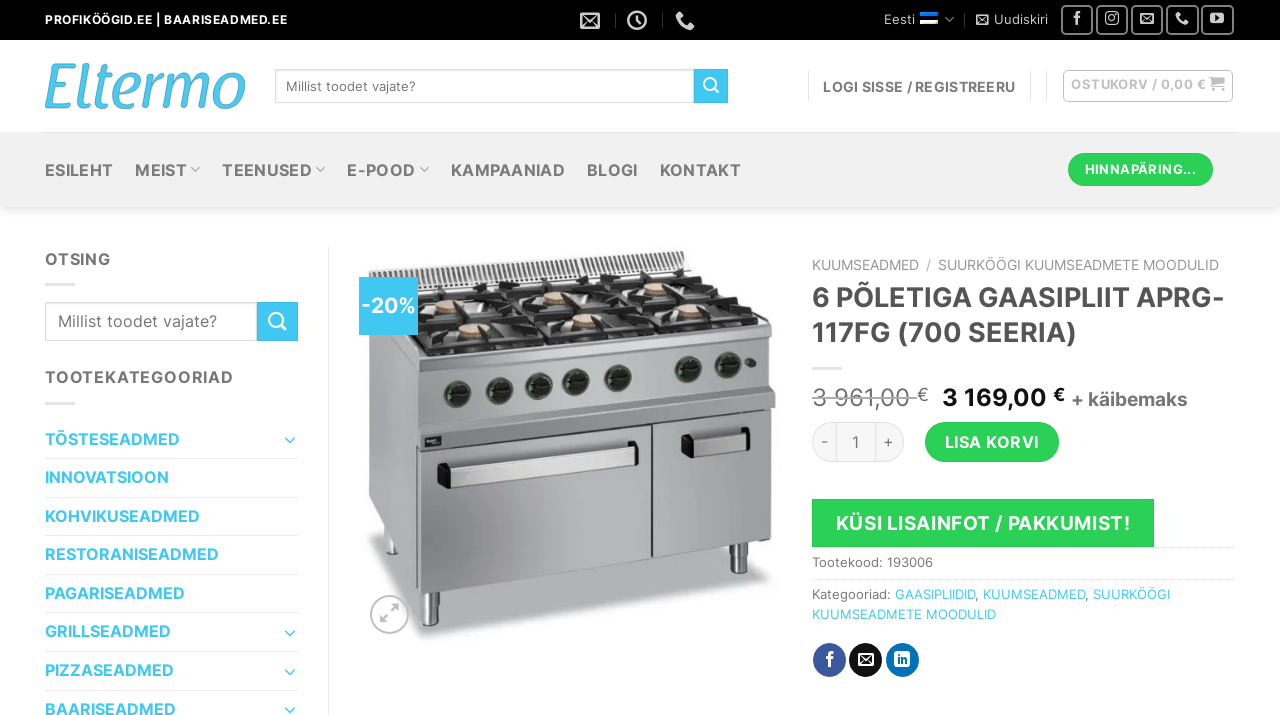Review the image closely and give a comprehensive answer to the question: What is the purpose of the 'LISA KORVI' button?

I found the answer by looking at the text on the button, which says 'LISA KORVI'. This is likely a button to add the product to the shopping cart.